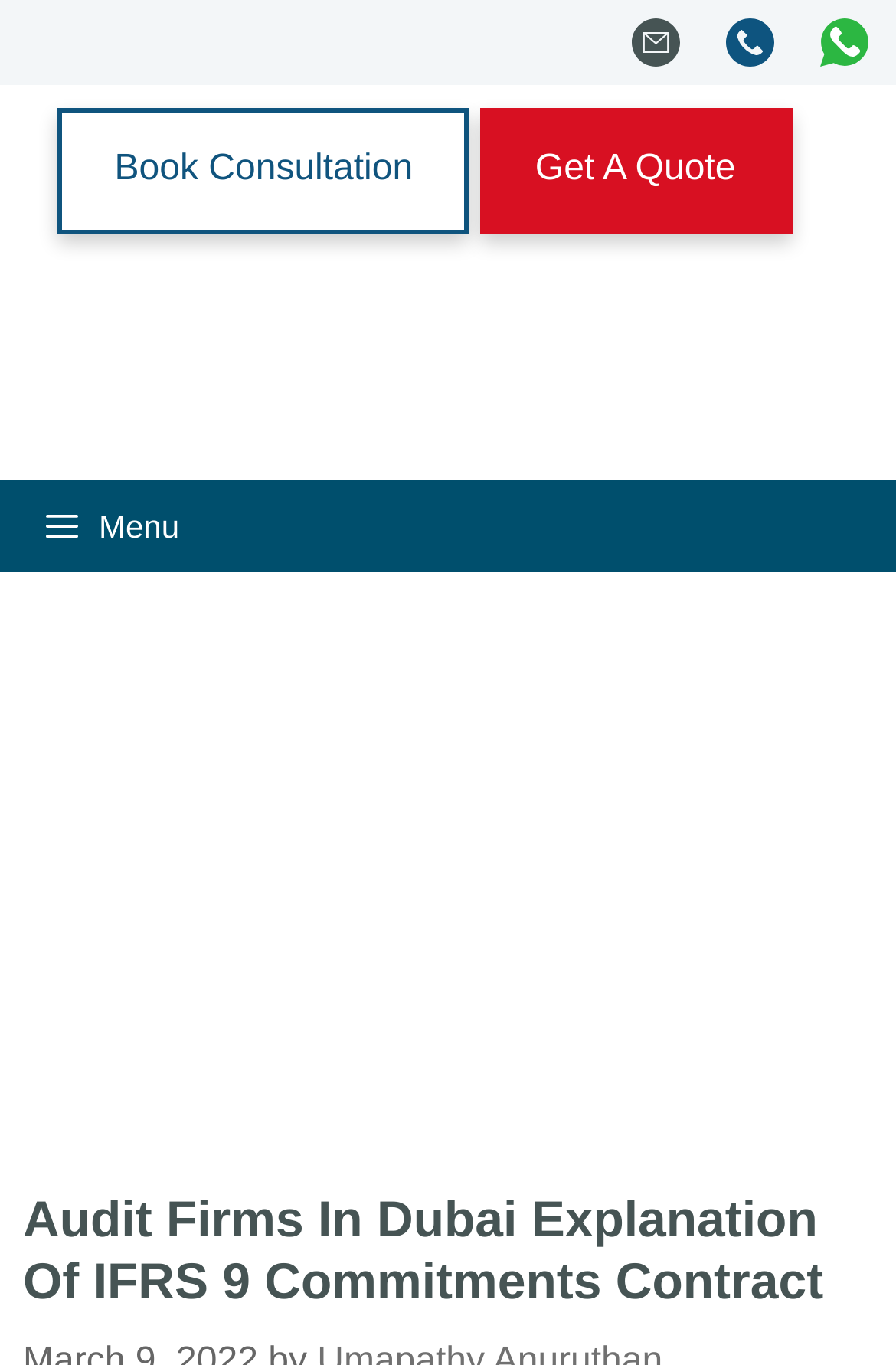Provide a one-word or one-phrase answer to the question:
What is the company name in the banner?

Audit Firms in Dubai